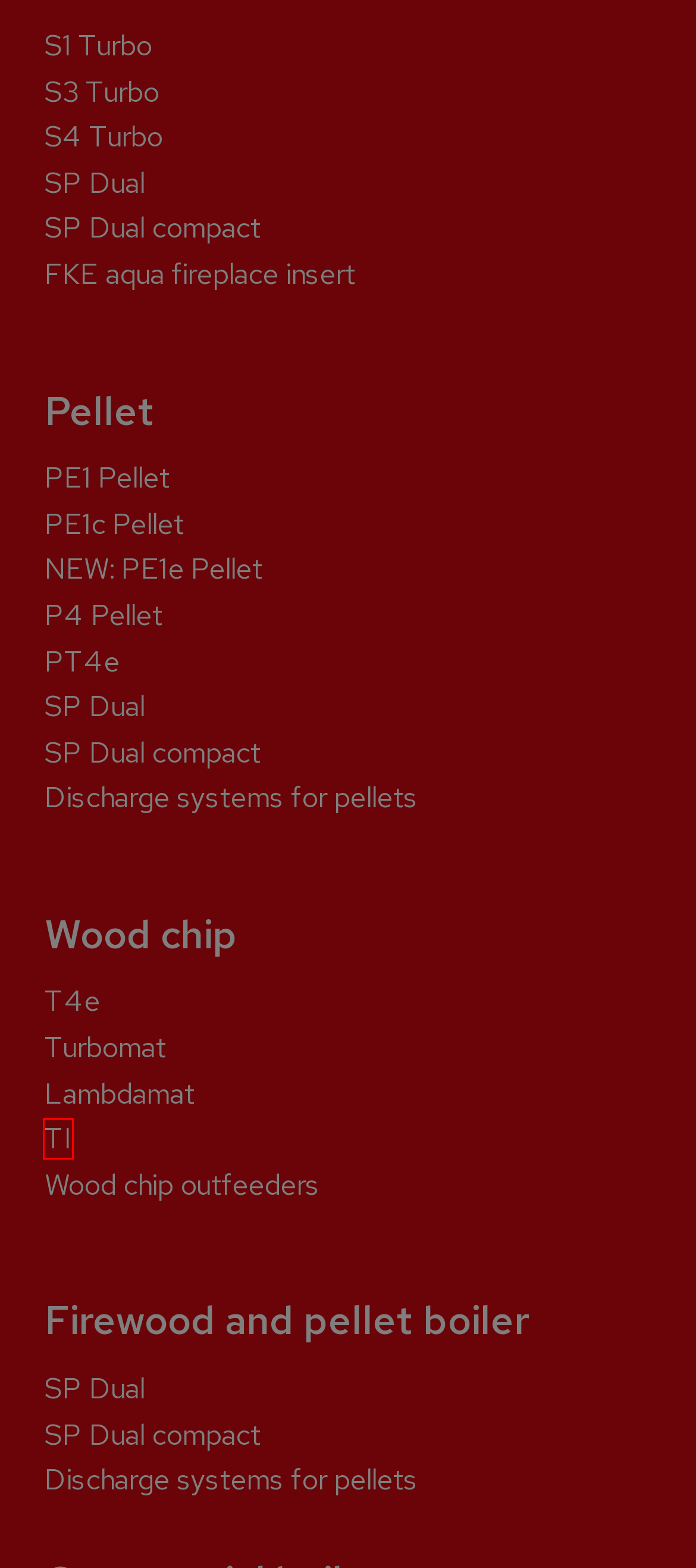With the provided webpage screenshot containing a red bounding box around a UI element, determine which description best matches the new webpage that appears after clicking the selected element. The choices are:
A. FKE aqua fireplace insert - Fröling
B. TI - Fröling
C. S1 Turbo - Fröling
D. SP Dual - Fröling
E. NEW: PE1e Pellet - Fröling
F. PE1 Pellet - Fröling
G. Pelletsheizung & Pelletskessel: Hersteller aus Österreich - Fröling
H. Wood chip outfeeders - Fröling

B